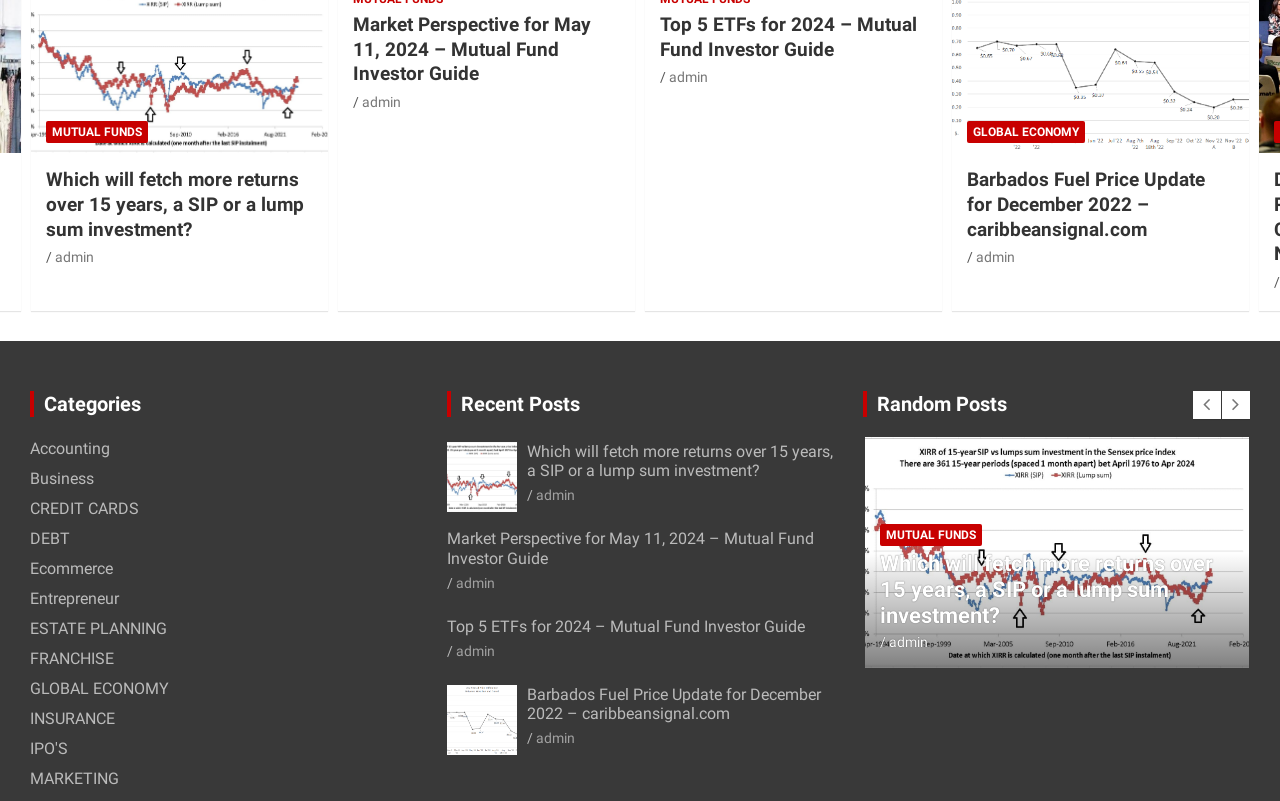Please specify the bounding box coordinates in the format (top-left x, top-left y, bottom-right x, bottom-right y), with values ranging from 0 to 1. Identify the bounding box for the UI component described as follows: THE MIRROR OF MEDIA

[0.124, 0.944, 0.256, 0.968]